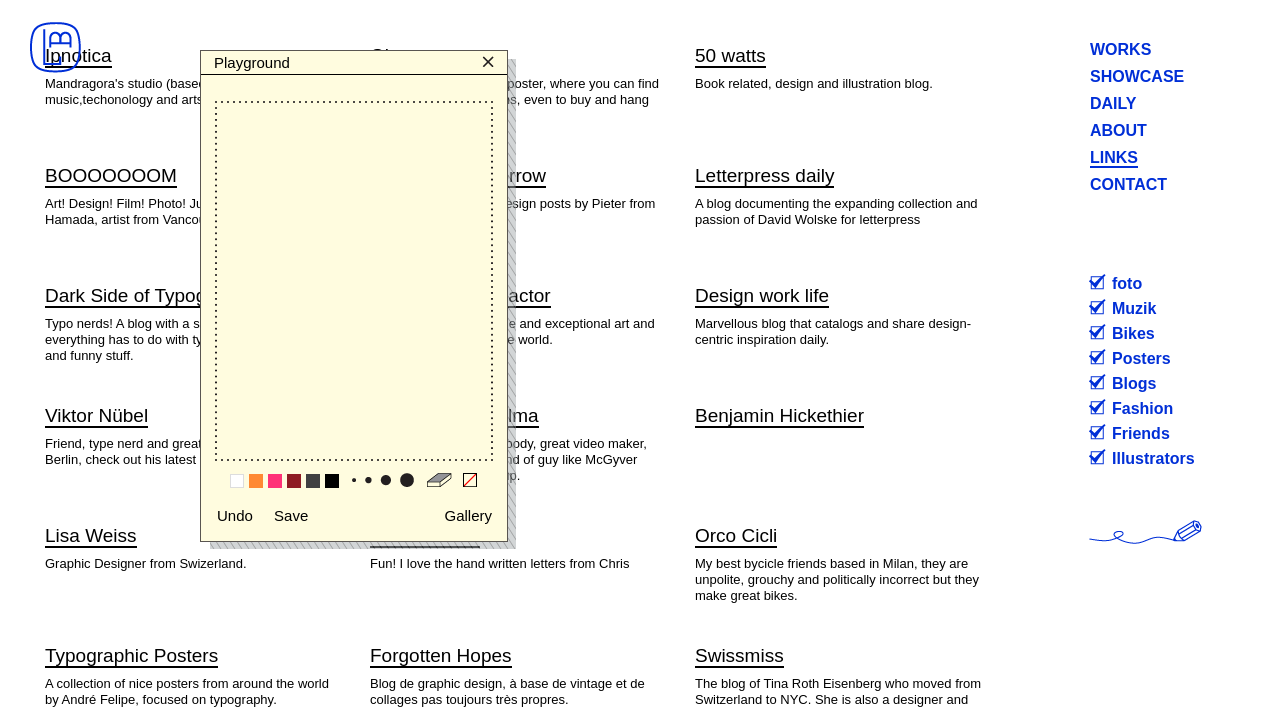Identify the bounding box coordinates for the UI element described as: "50 watts". The coordinates should be provided as four floats between 0 and 1: [left, top, right, bottom].

[0.543, 0.064, 0.598, 0.096]